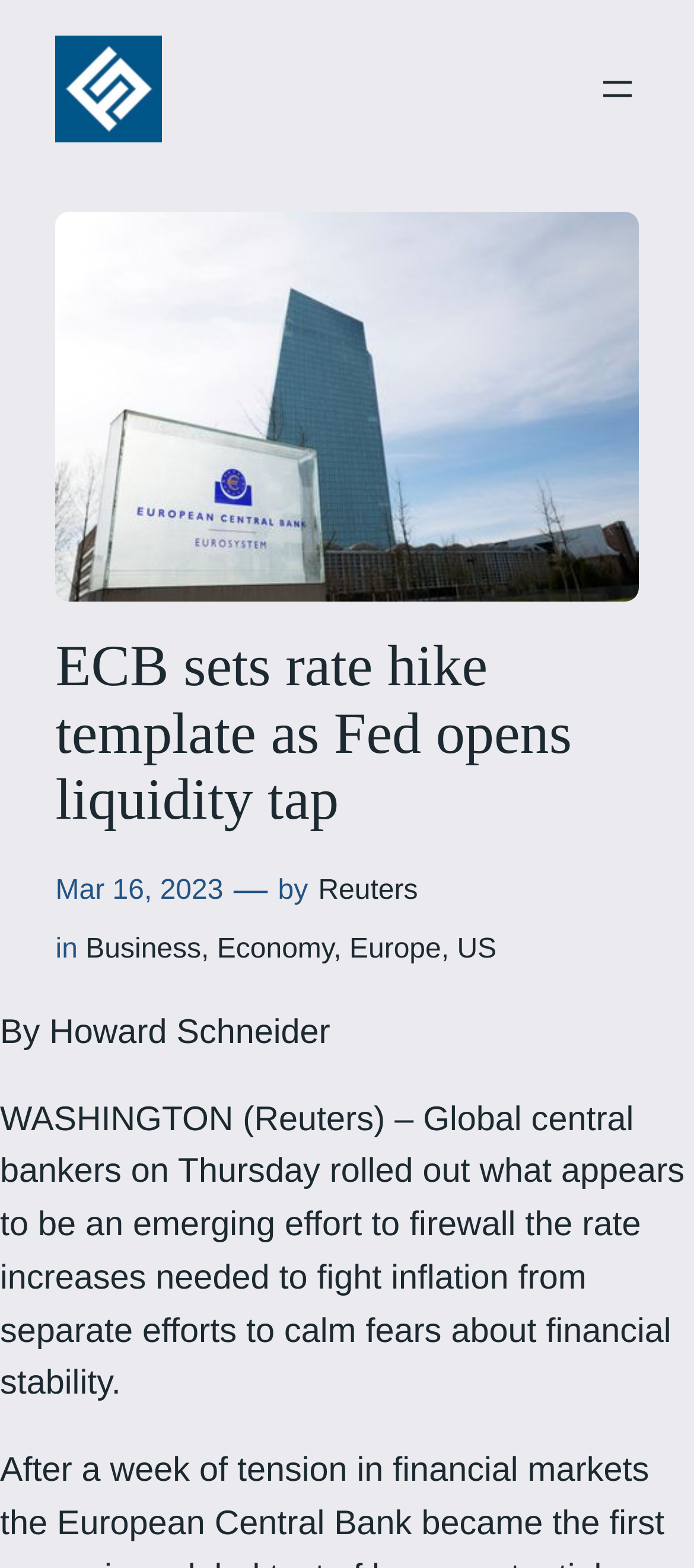Find the bounding box coordinates of the clickable region needed to perform the following instruction: "Read article published on Mar 16, 2023". The coordinates should be provided as four float numbers between 0 and 1, i.e., [left, top, right, bottom].

[0.08, 0.558, 0.322, 0.577]